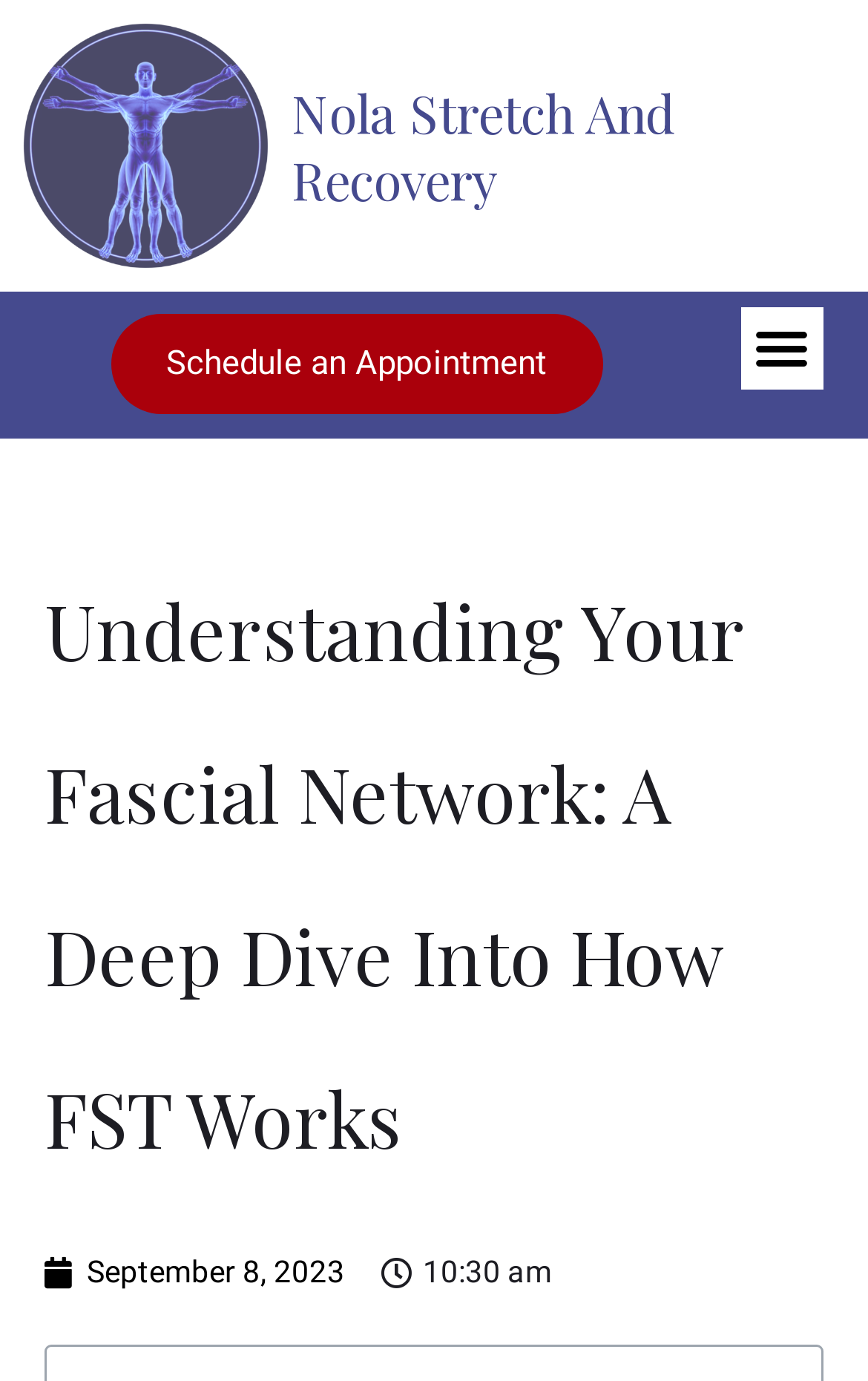What time is mentioned on the webpage?
Give a detailed and exhaustive answer to the question.

I found the answer by looking at the StaticText element with the text '10:30 am' which is a time mentioned on the webpage.